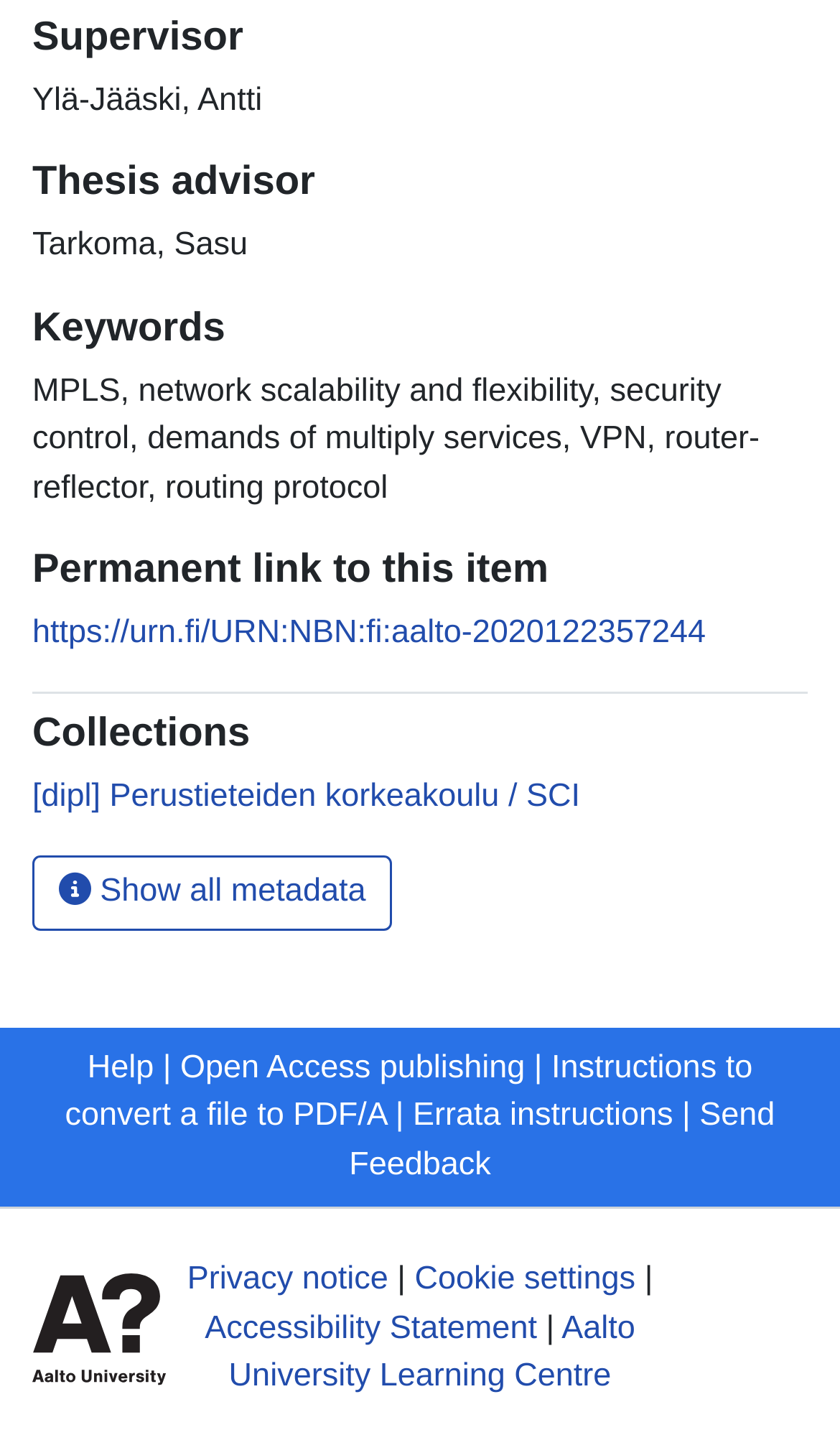Determine the bounding box coordinates of the region I should click to achieve the following instruction: "Access the permanent link". Ensure the bounding box coordinates are four float numbers between 0 and 1, i.e., [left, top, right, bottom].

[0.038, 0.428, 0.84, 0.454]